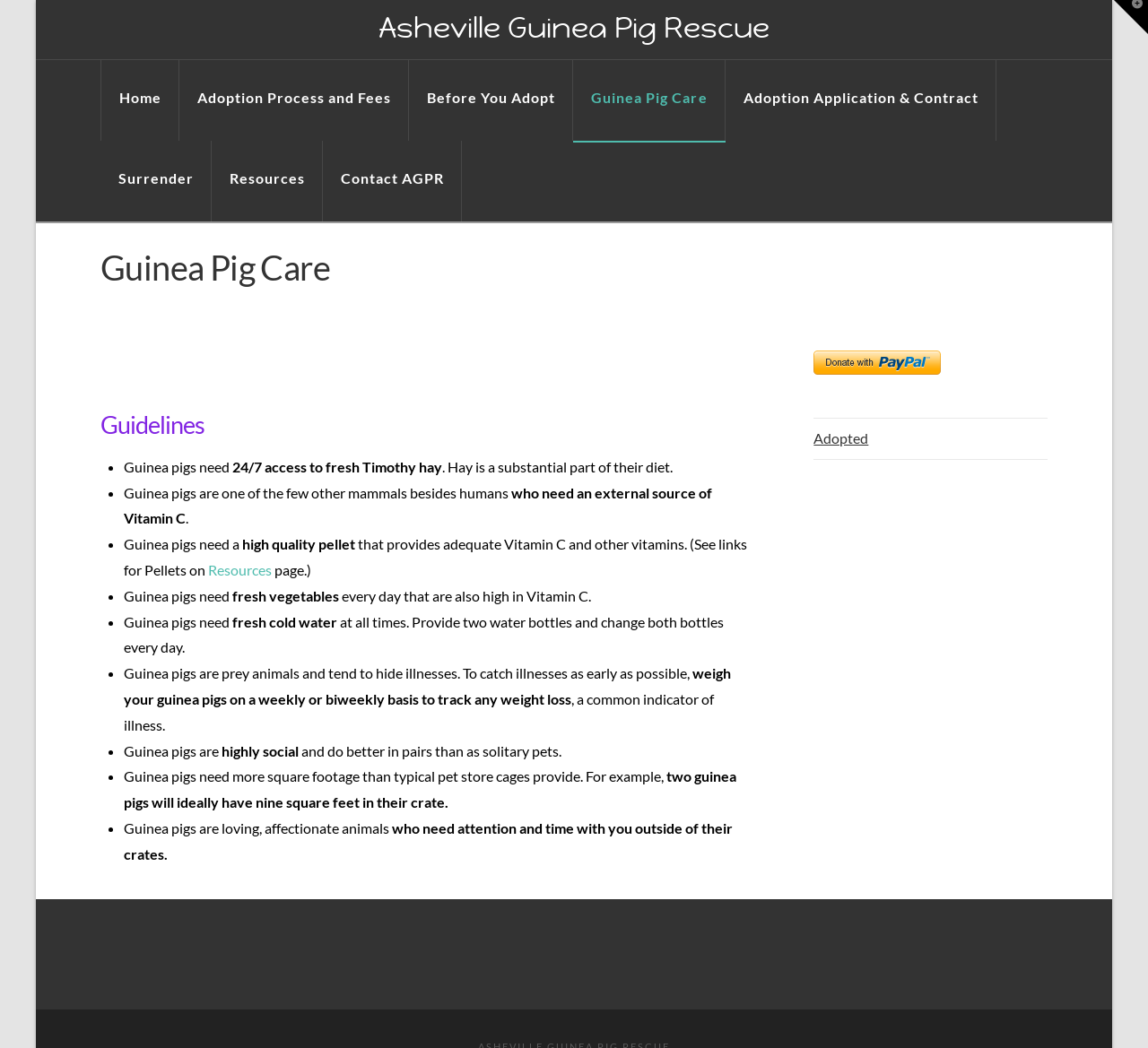Select the bounding box coordinates of the element I need to click to carry out the following instruction: "Click on the 'Make your payments with PayPal' button".

[0.709, 0.335, 0.82, 0.358]